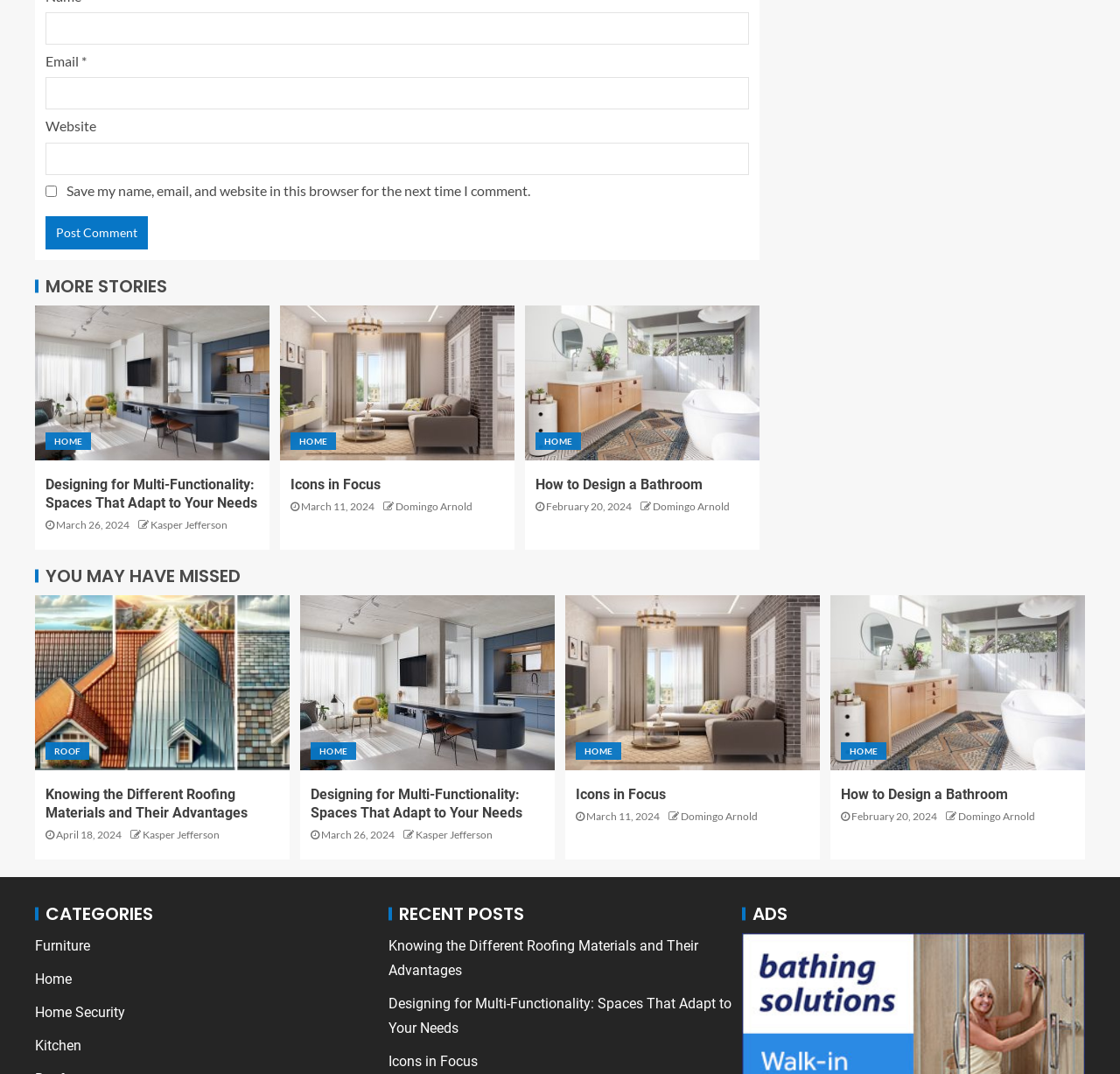How many categories are there?
Using the image, provide a concise answer in one word or a short phrase.

5